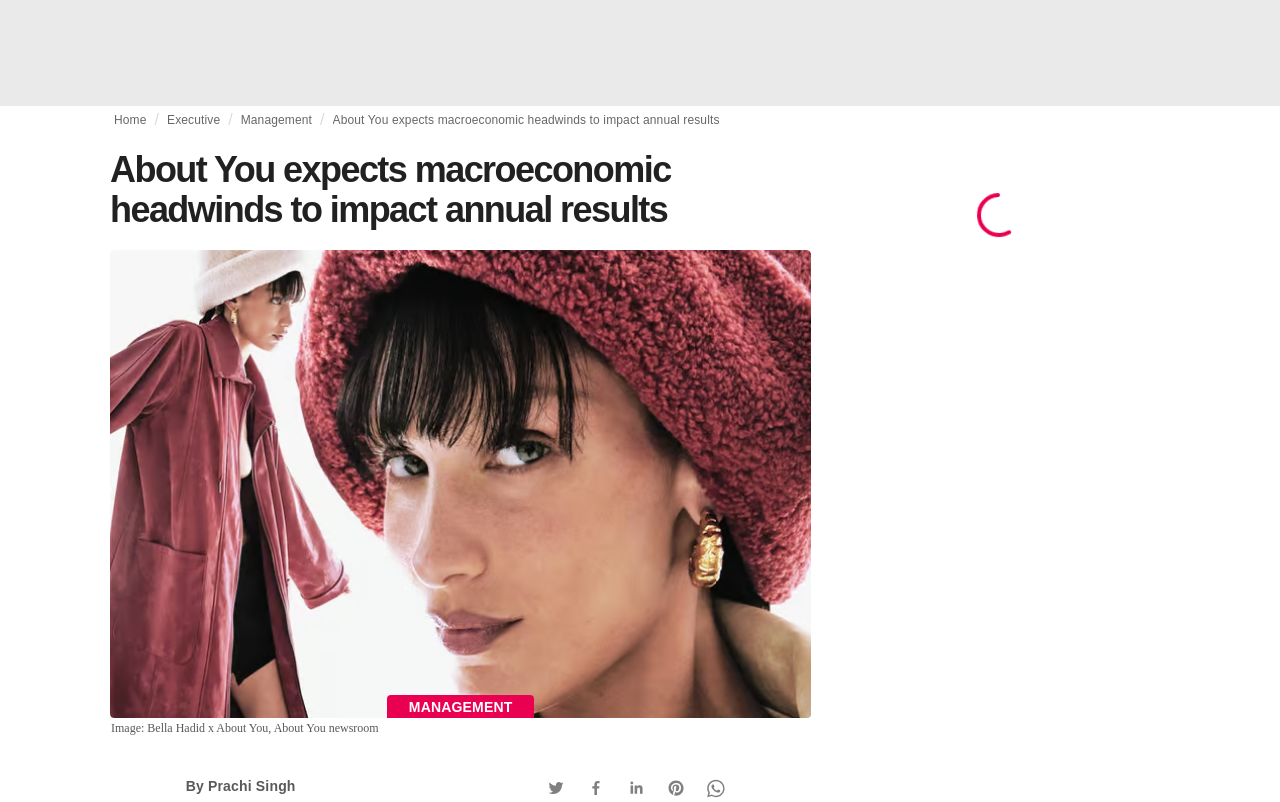Provide your answer in a single word or phrase: 
What is the subject of the image?

Bella Hadid